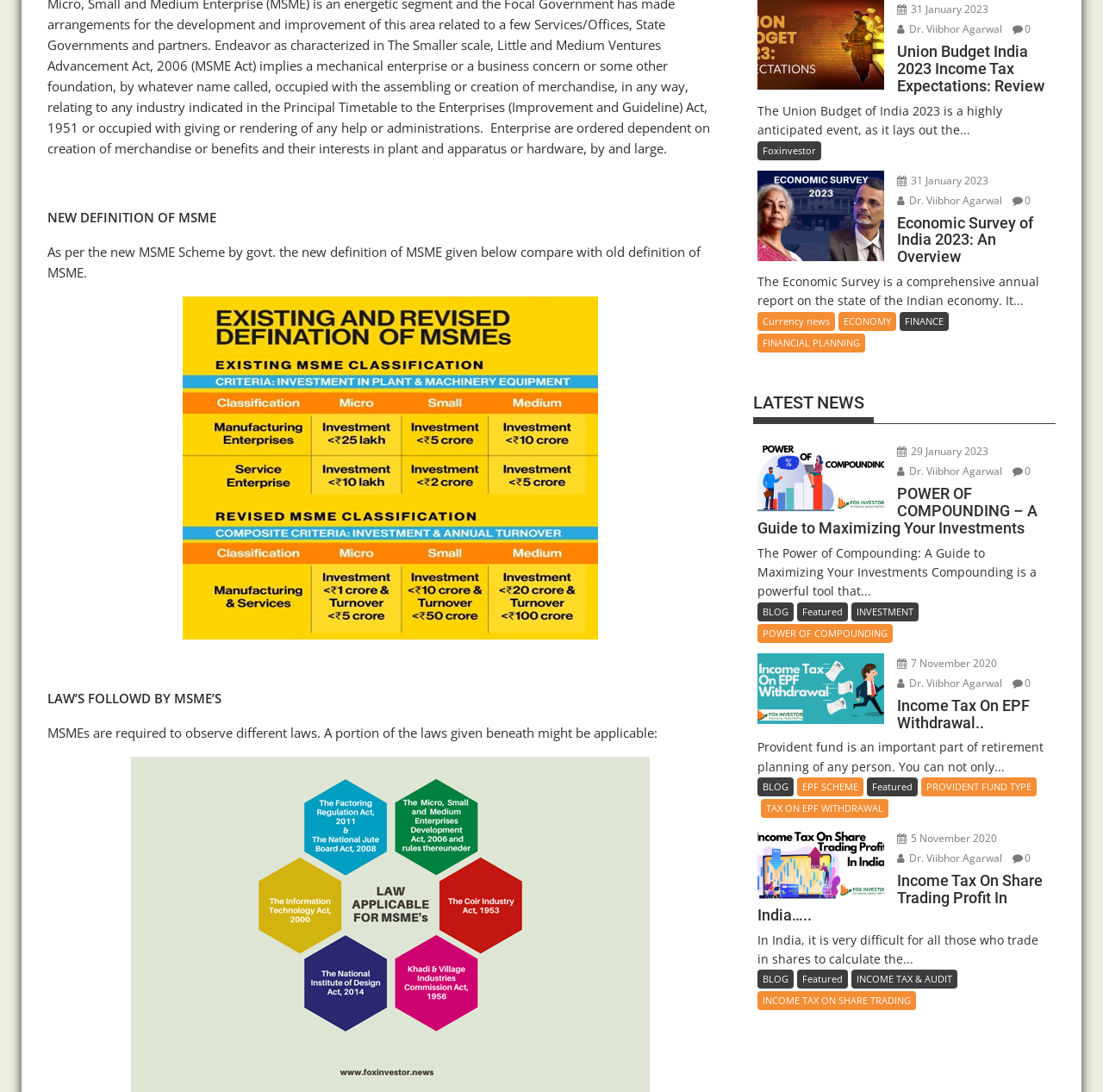Based on the element description: "INCOME TAX ON SHARE TRADING", identify the bounding box coordinates for this UI element. The coordinates must be four float numbers between 0 and 1, listed as [left, top, right, bottom].

[0.687, 0.908, 0.83, 0.925]